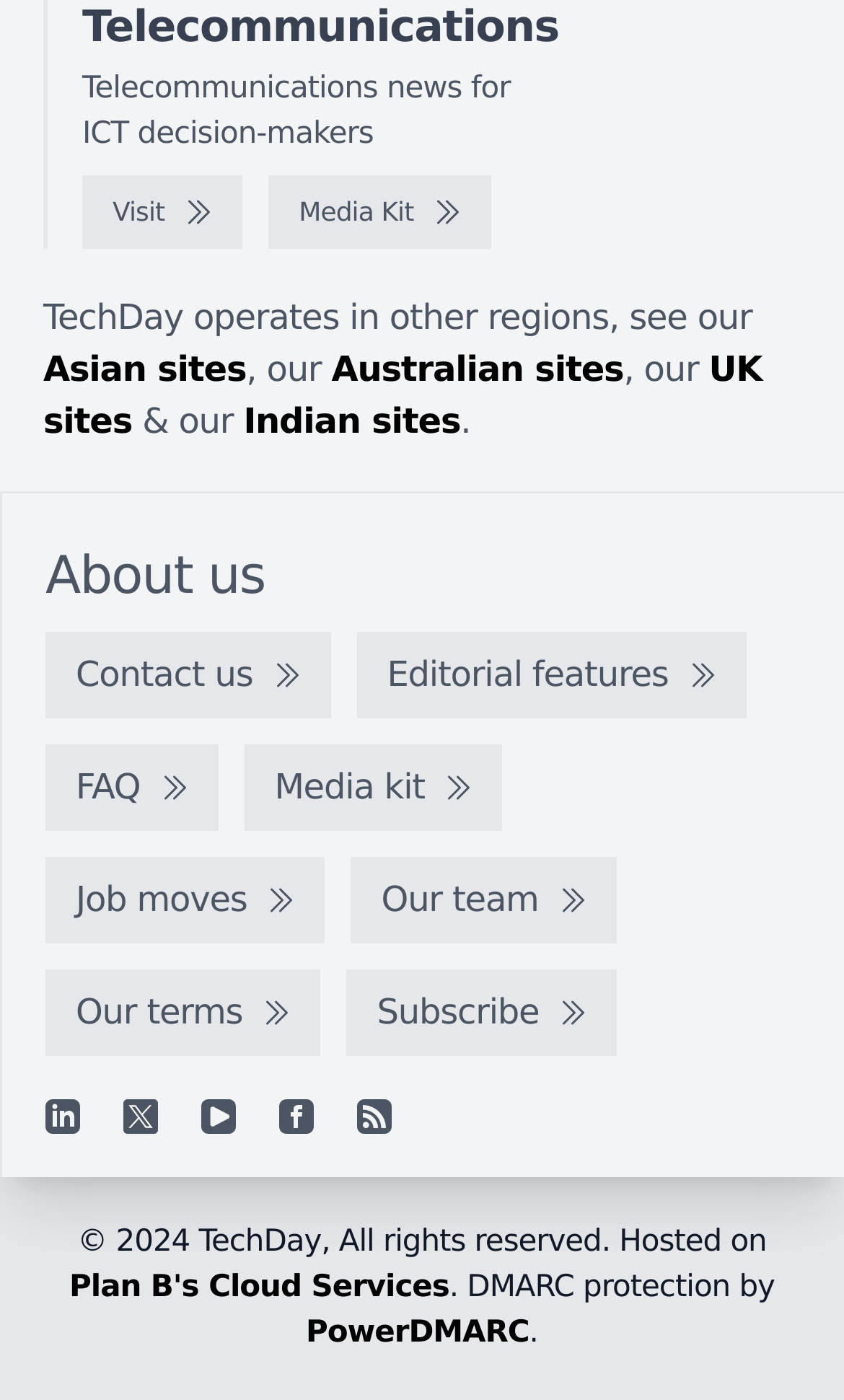Please find the bounding box coordinates for the clickable element needed to perform this instruction: "Follow on LinkedIn".

[0.054, 0.786, 0.095, 0.811]